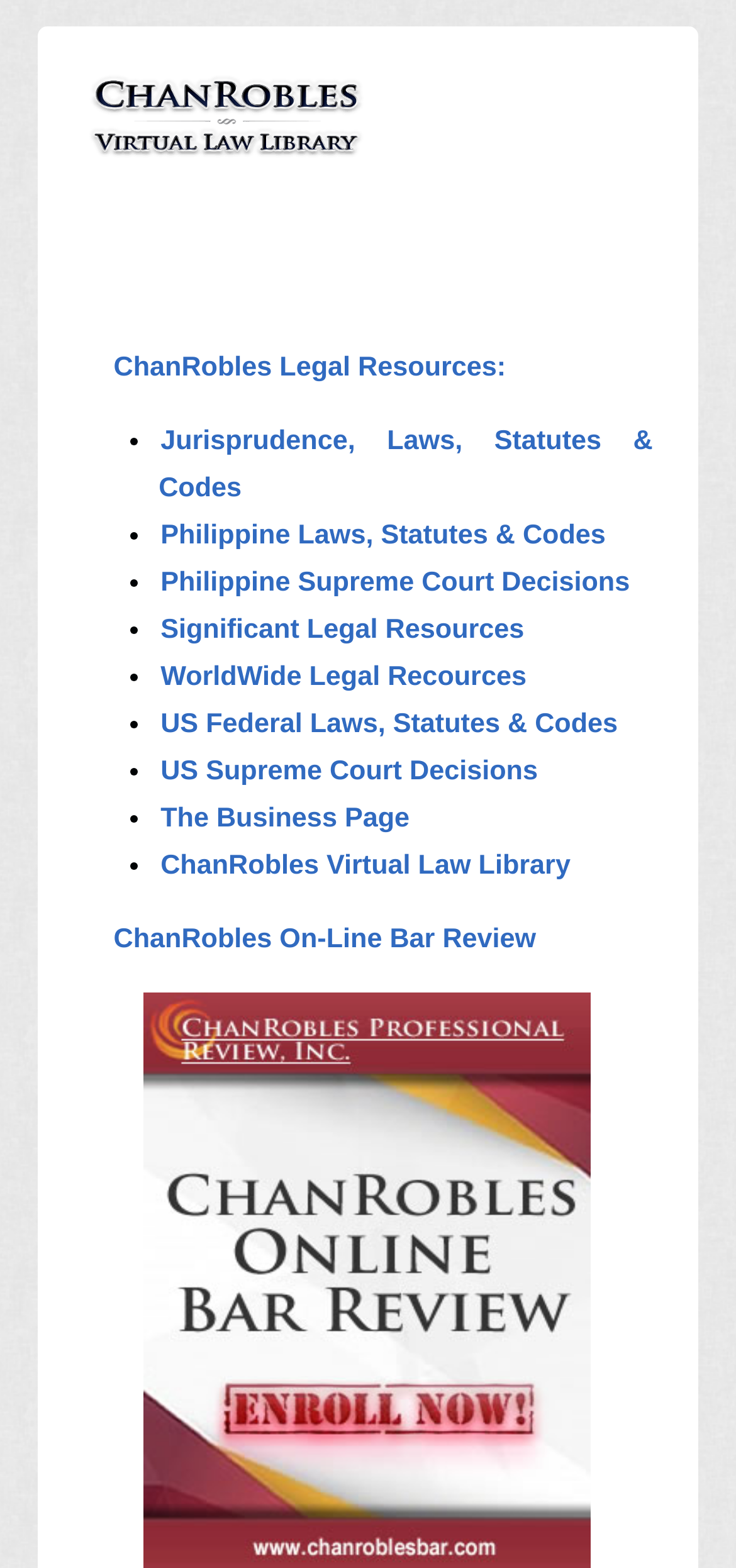Identify the bounding box coordinates for the region of the element that should be clicked to carry out the instruction: "access ChanRobles Virtual Law Library". The bounding box coordinates should be four float numbers between 0 and 1, i.e., [left, top, right, bottom].

[0.216, 0.543, 0.778, 0.562]